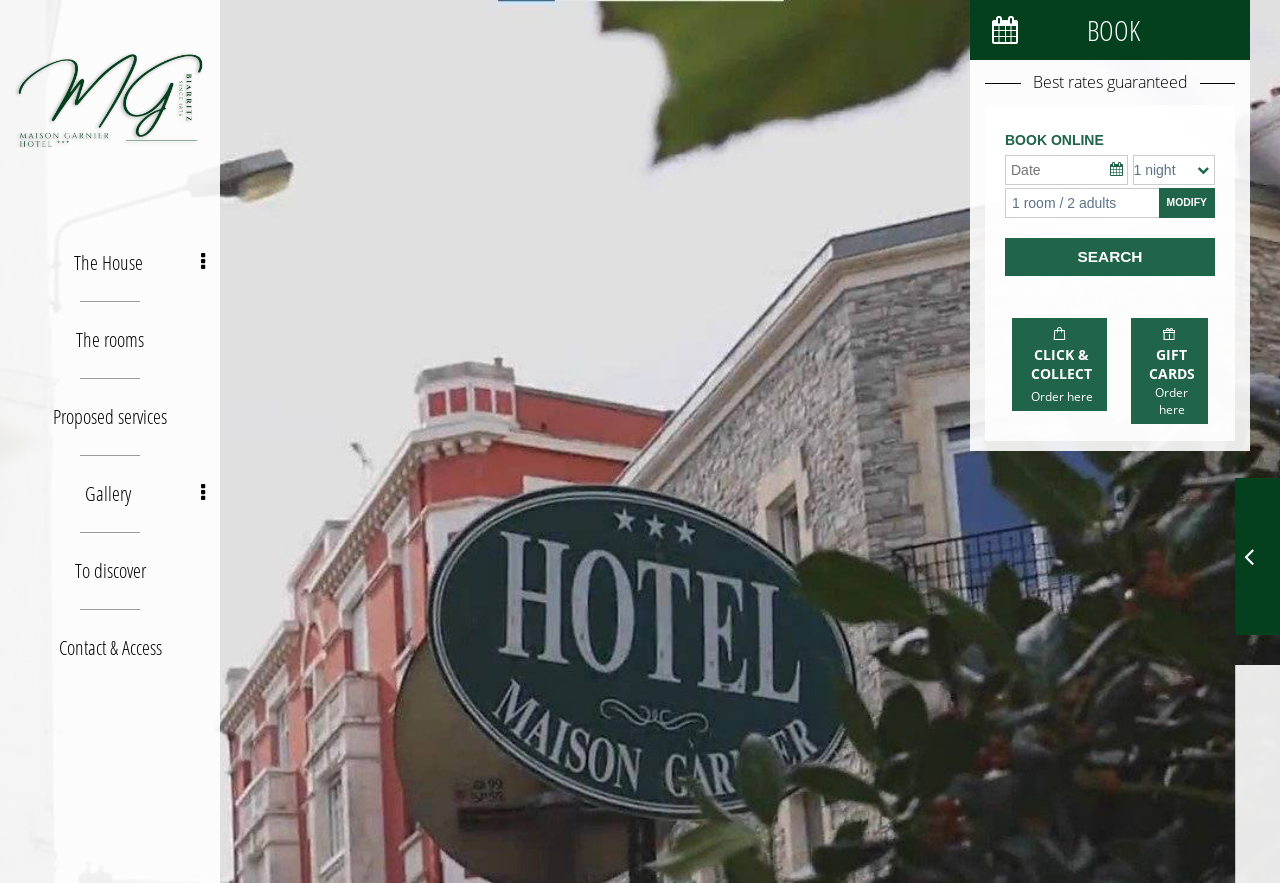Identify the bounding box coordinates of the element that should be clicked to fulfill this task: "Click on The House button". The coordinates should be provided as four float numbers between 0 and 1, i.e., [left, top, right, bottom].

[0.0, 0.272, 0.172, 0.324]